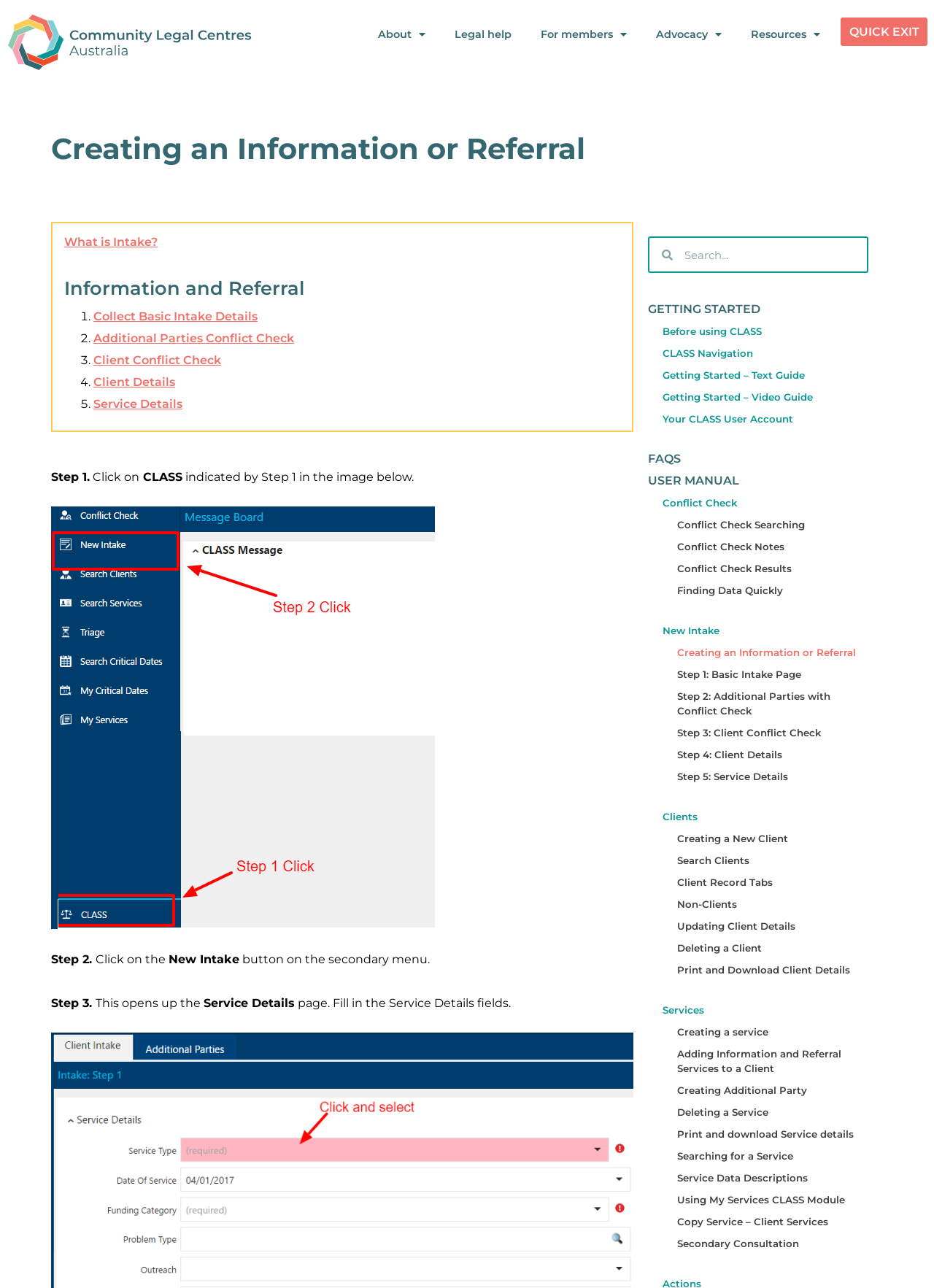What is the purpose of the 'CLASS' mentioned on the webpage?
Refer to the image and offer an in-depth and detailed answer to the question.

Based on the webpage content, it appears that 'CLASS' is a system or tool used to create an information or referral, and the webpage is providing guidance on how to use it to perform this task.